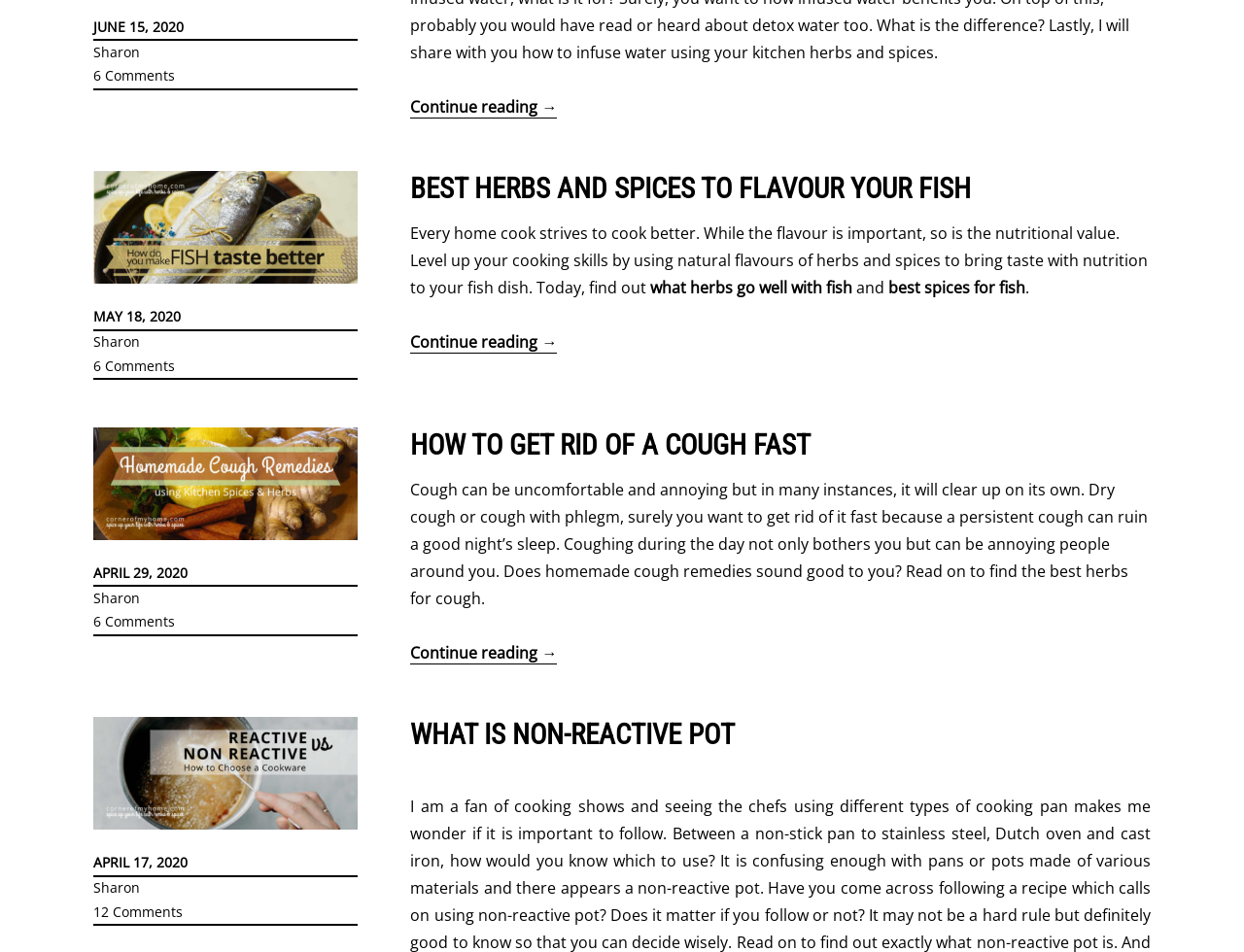Determine the bounding box coordinates of the clickable element to complete this instruction: "Find out how to get rid of a cough fast". Provide the coordinates in the format of four float numbers between 0 and 1, [left, top, right, bottom].

[0.33, 0.449, 0.925, 0.487]